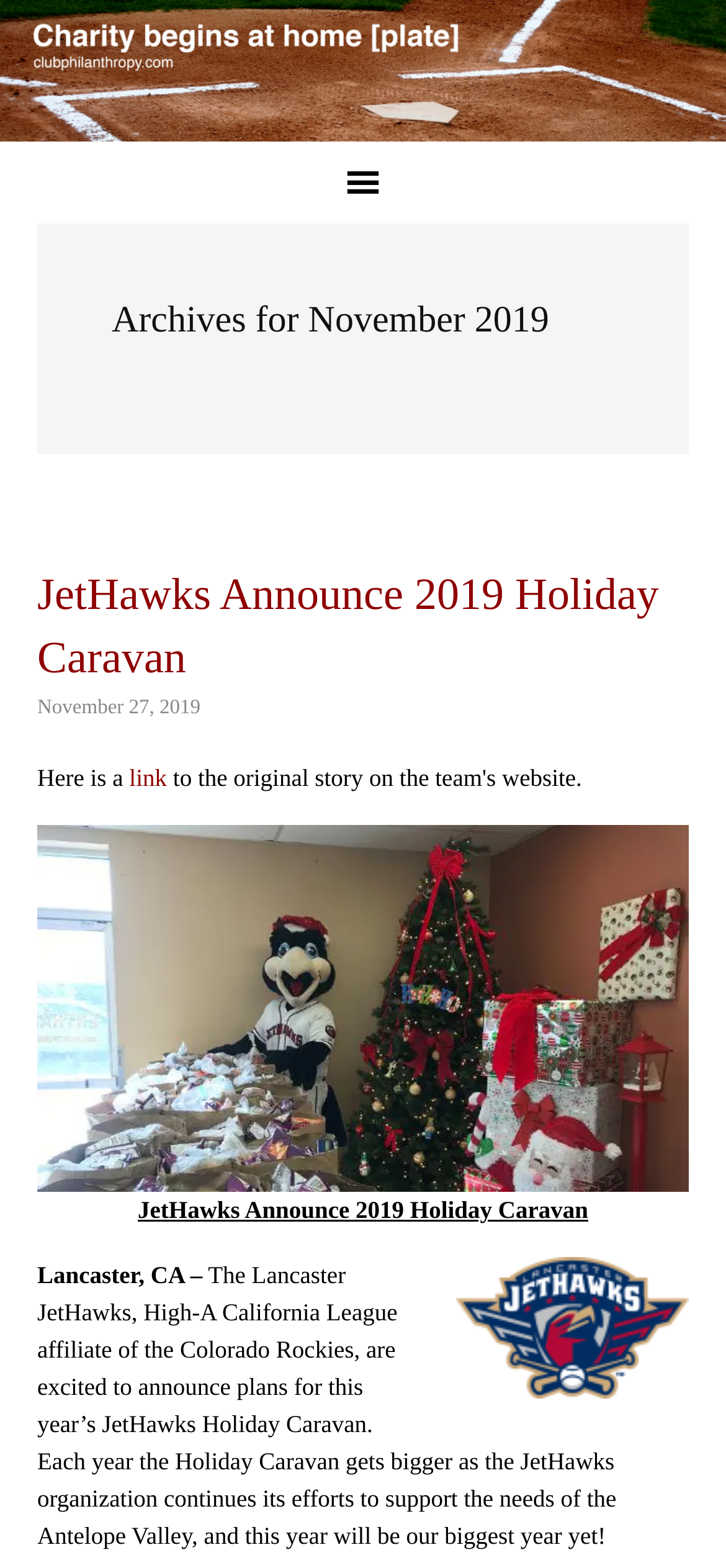What is the date of the JetHawks Holiday Caravan announcement?
Based on the visual content, answer with a single word or a brief phrase.

November 27, 2019